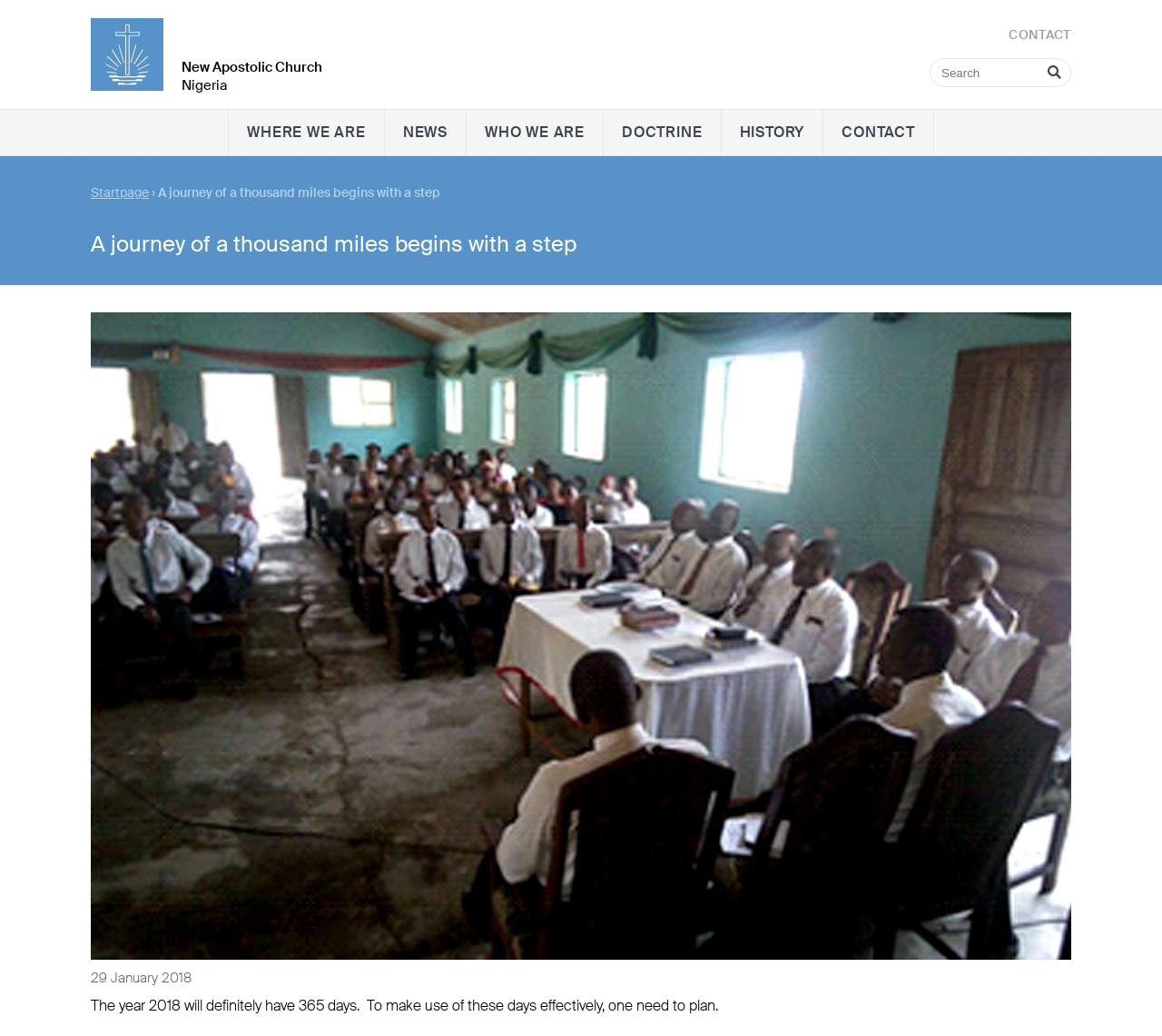Identify the bounding box coordinates of the section that should be clicked to achieve the task described: "Search for something".

[0.809, 0.063, 0.898, 0.078]